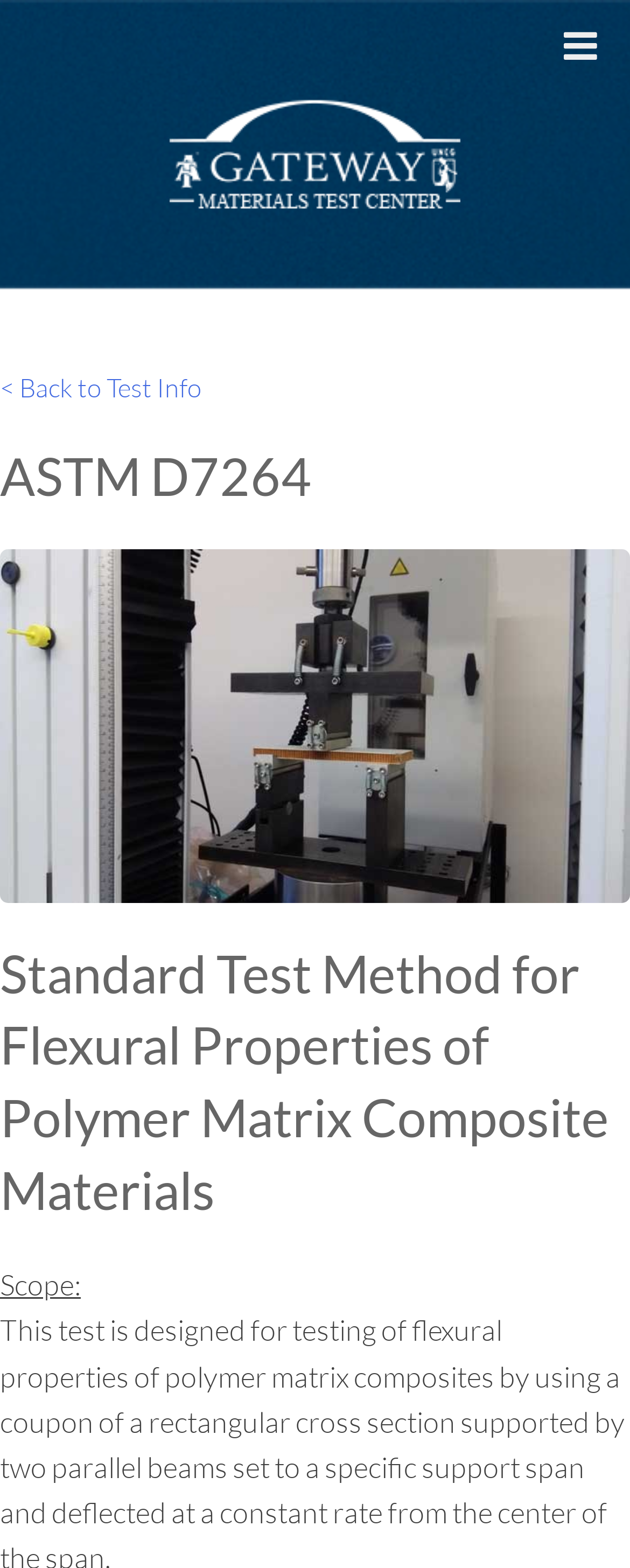What is the name of the test method?
Deliver a detailed and extensive answer to the question.

The question asks for the name of the test method, which can be found in the heading element 'ASTM D7264' on the webpage. This heading is a prominent element on the page, indicating that it is the main topic of the webpage.